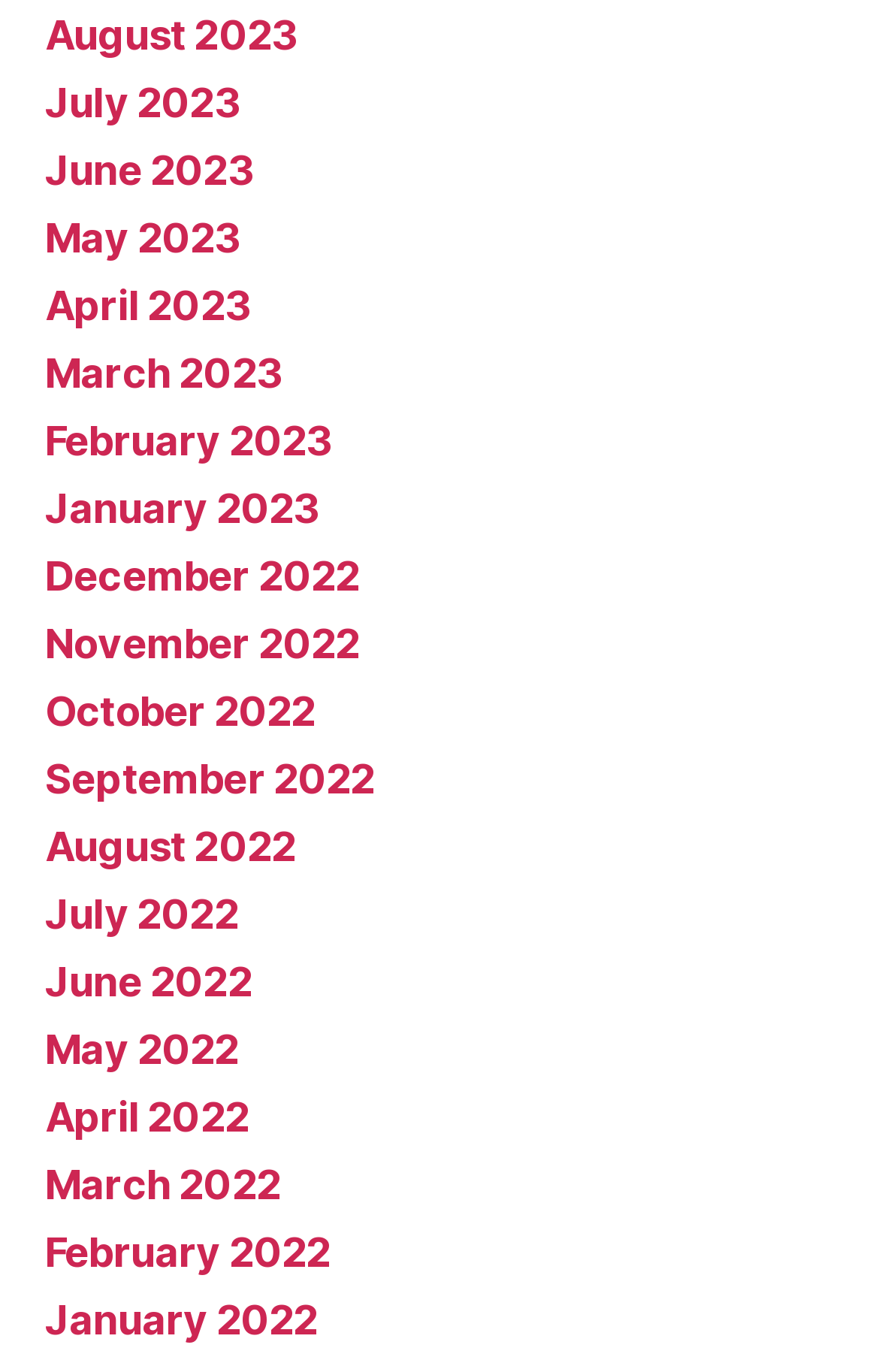Please determine the bounding box coordinates of the section I need to click to accomplish this instruction: "Access January 2022".

[0.051, 0.944, 0.361, 0.979]